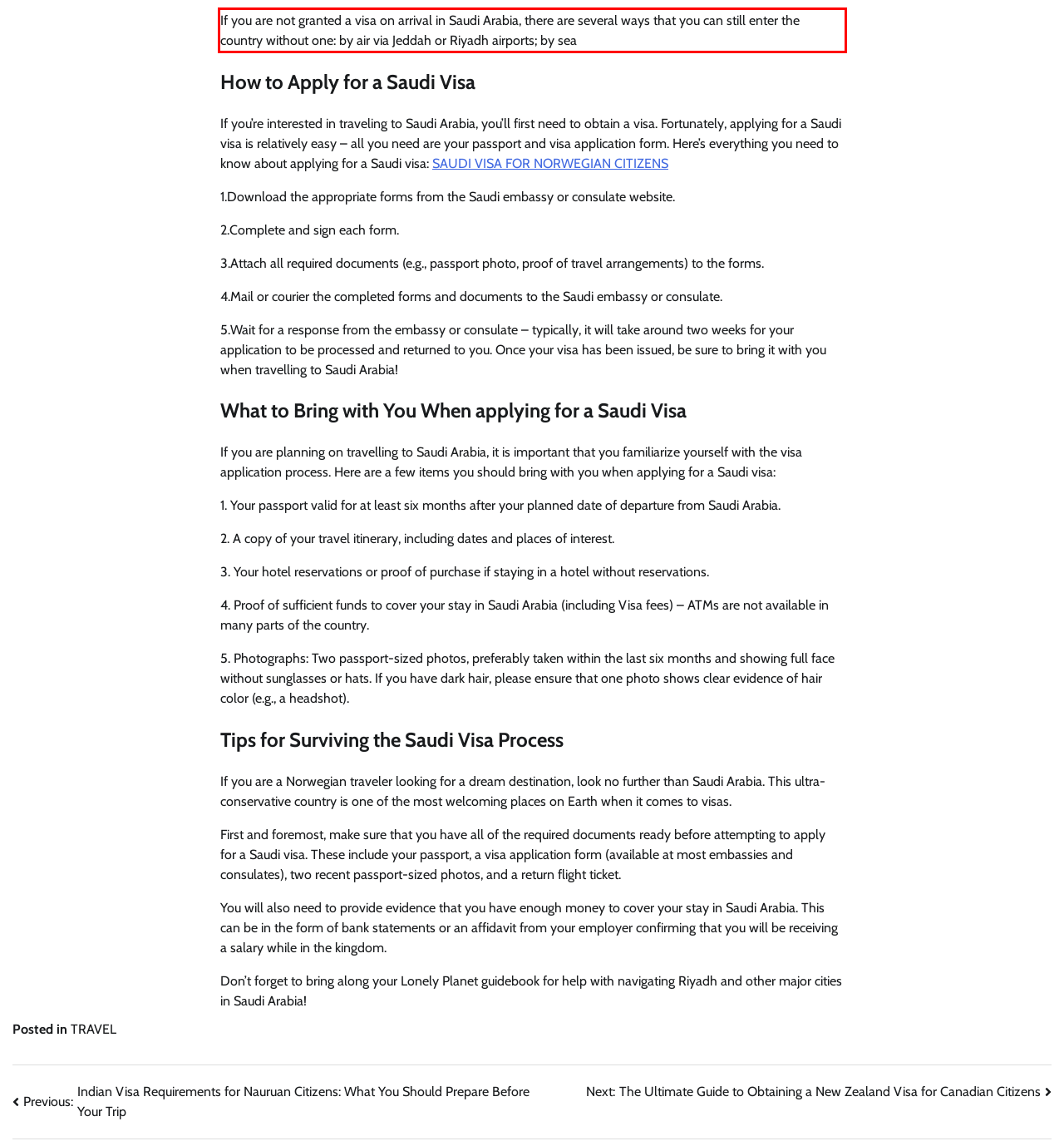You are provided with a webpage screenshot that includes a red rectangle bounding box. Extract the text content from within the bounding box using OCR.

If you are not granted a visa on arrival in Saudi Arabia, there are several ways that you can still enter the country without one: by air via Jeddah or Riyadh airports; by sea